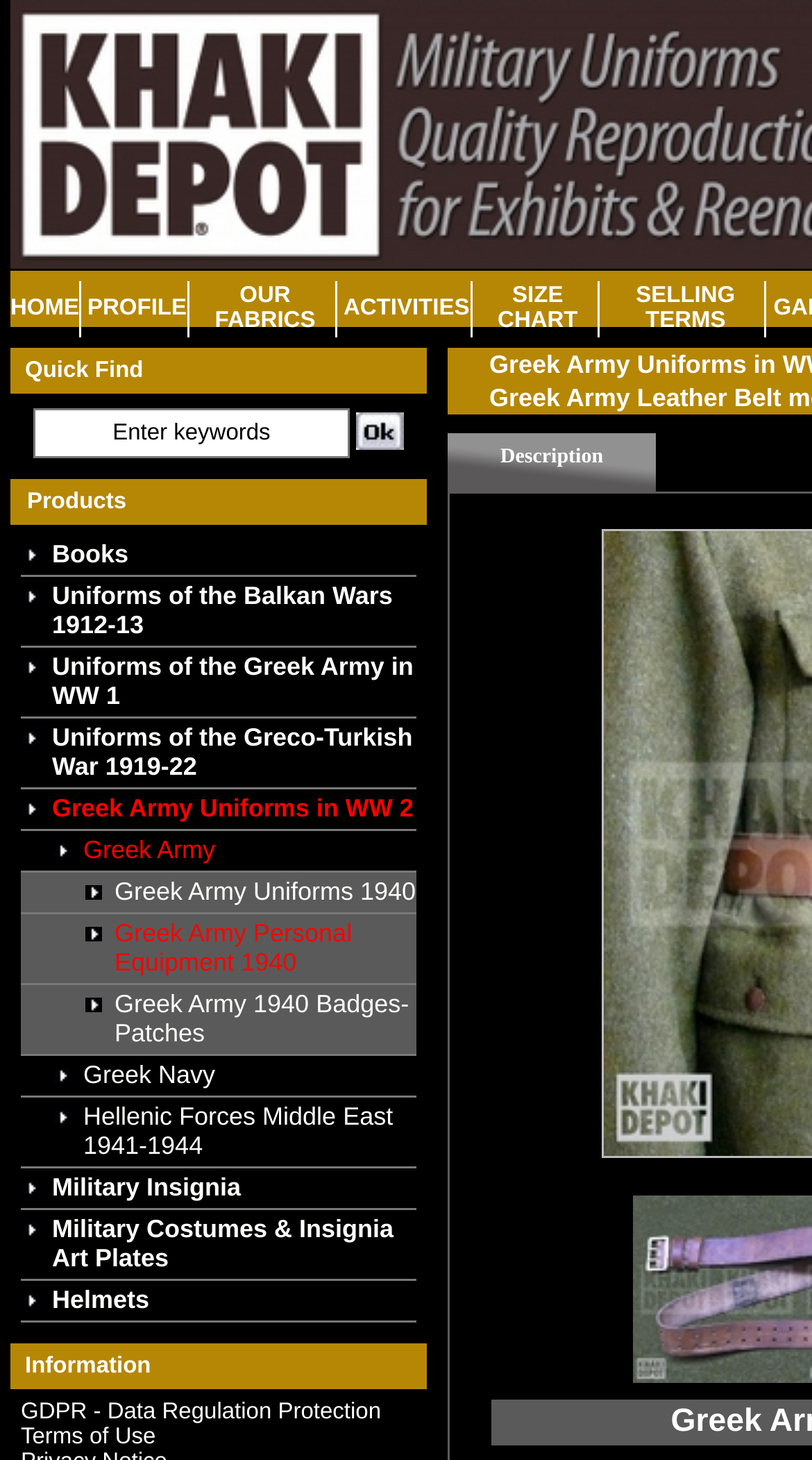Please identify the bounding box coordinates of the clickable area that will fulfill the following instruction: "Read the description". The coordinates should be in the format of four float numbers between 0 and 1, i.e., [left, top, right, bottom].

[0.616, 0.305, 0.743, 0.321]